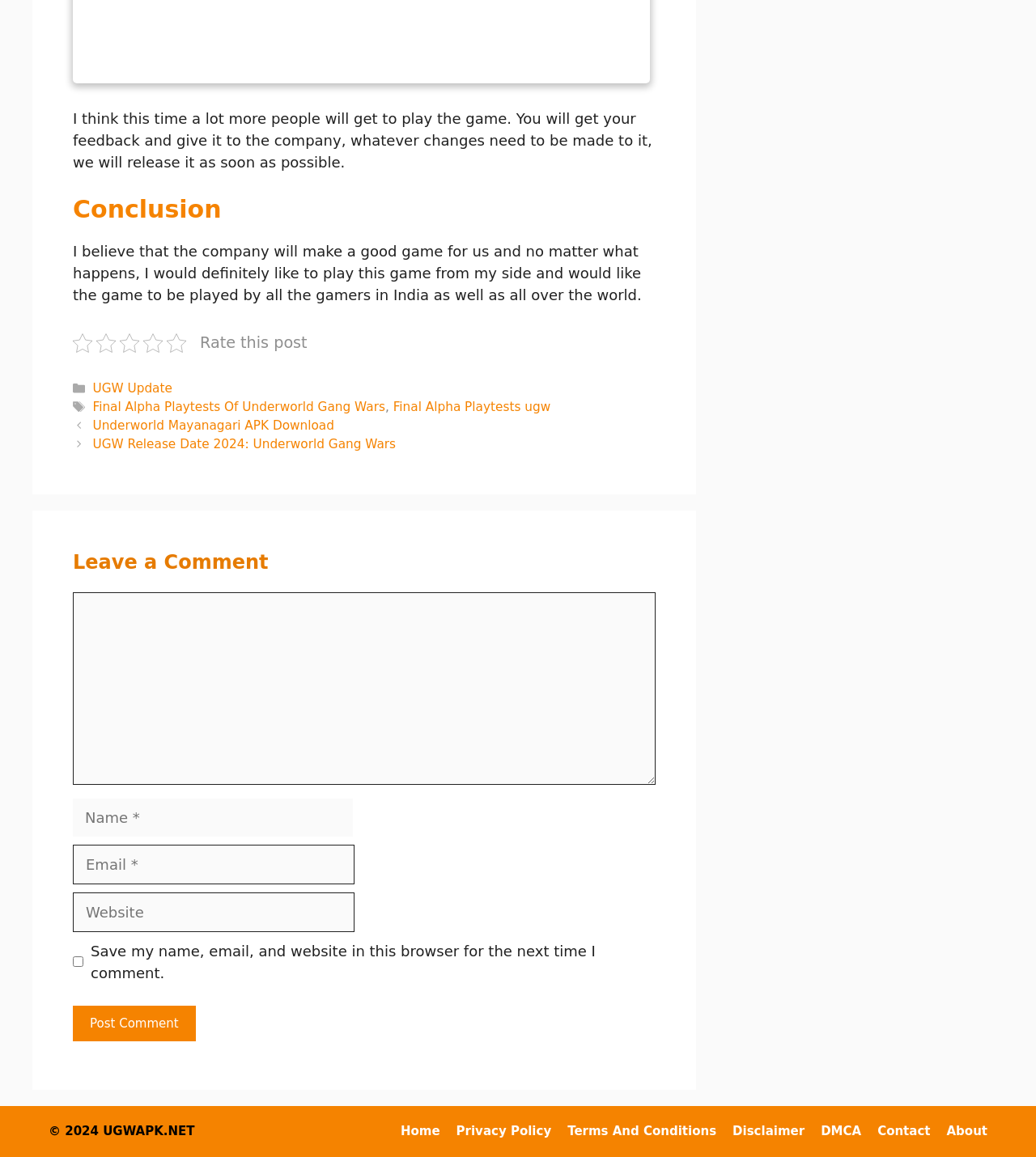Please identify the coordinates of the bounding box that should be clicked to fulfill this instruction: "Leave a comment".

[0.07, 0.476, 0.633, 0.498]